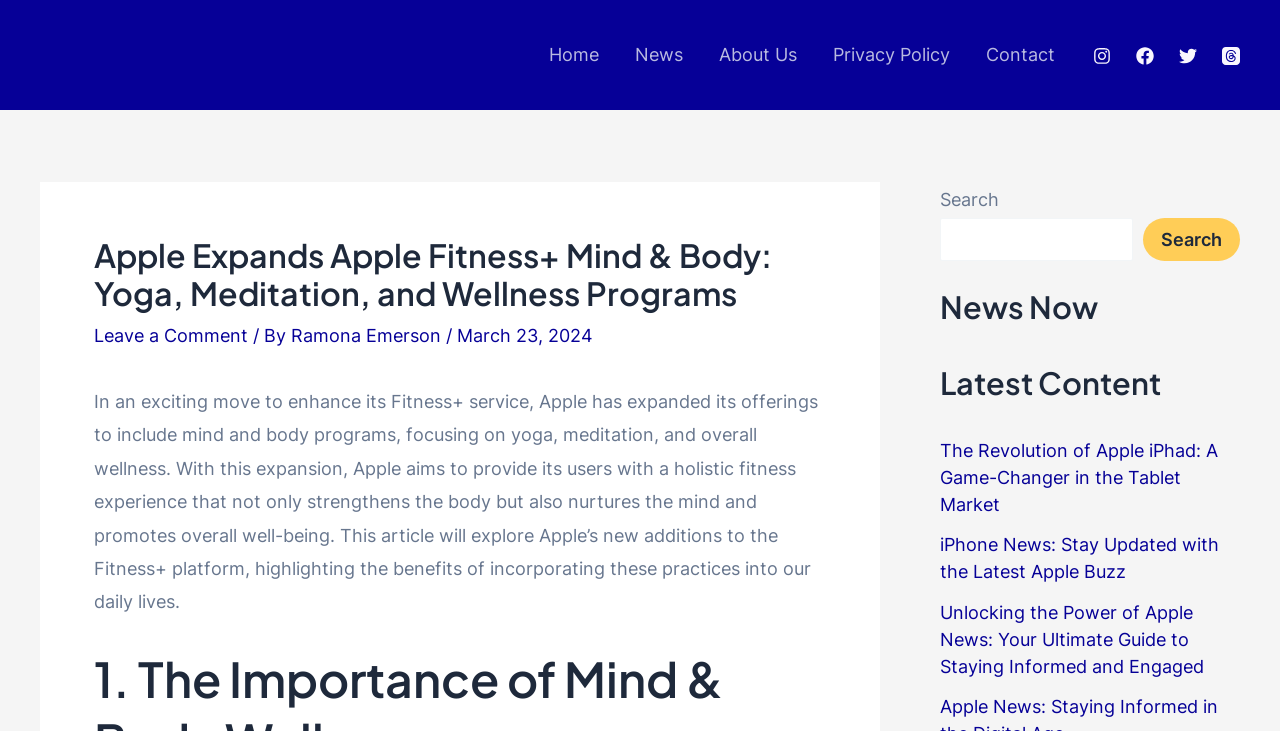Find the bounding box coordinates of the area to click in order to follow the instruction: "Click on the Home link".

[0.415, 0.0, 0.482, 0.15]